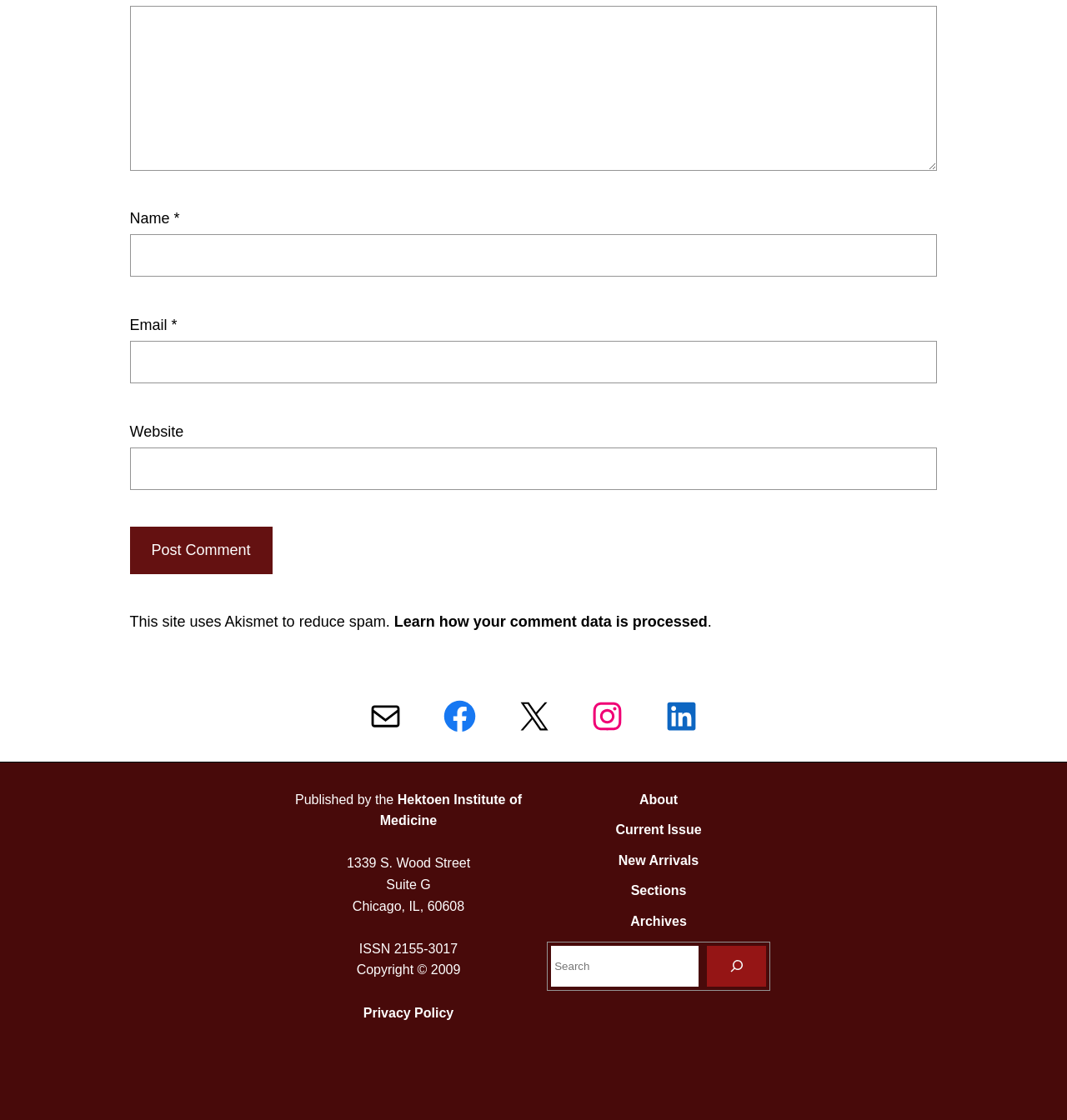Provide a single word or phrase to answer the given question: 
What is the purpose of the links at the bottom of the webpage?

Social media and navigation